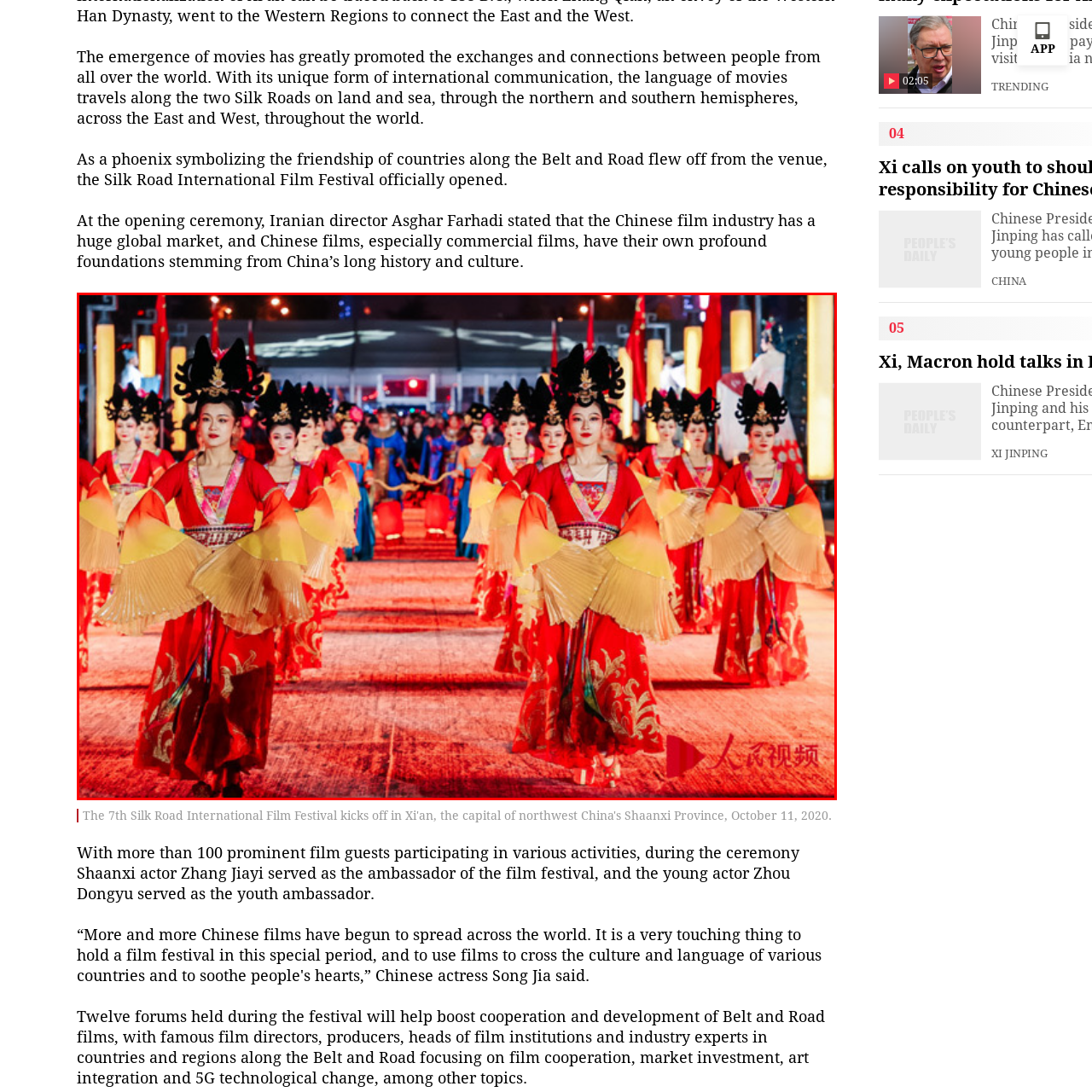What is symbolized by the dancers' headdresses?
Analyze the image encased by the red bounding box and elaborate on your answer to the question.

The caption states that the dancers' headdresses 'symbolize their cultural heritage', implying that the headdresses are a representation of their cultural identity and traditions.